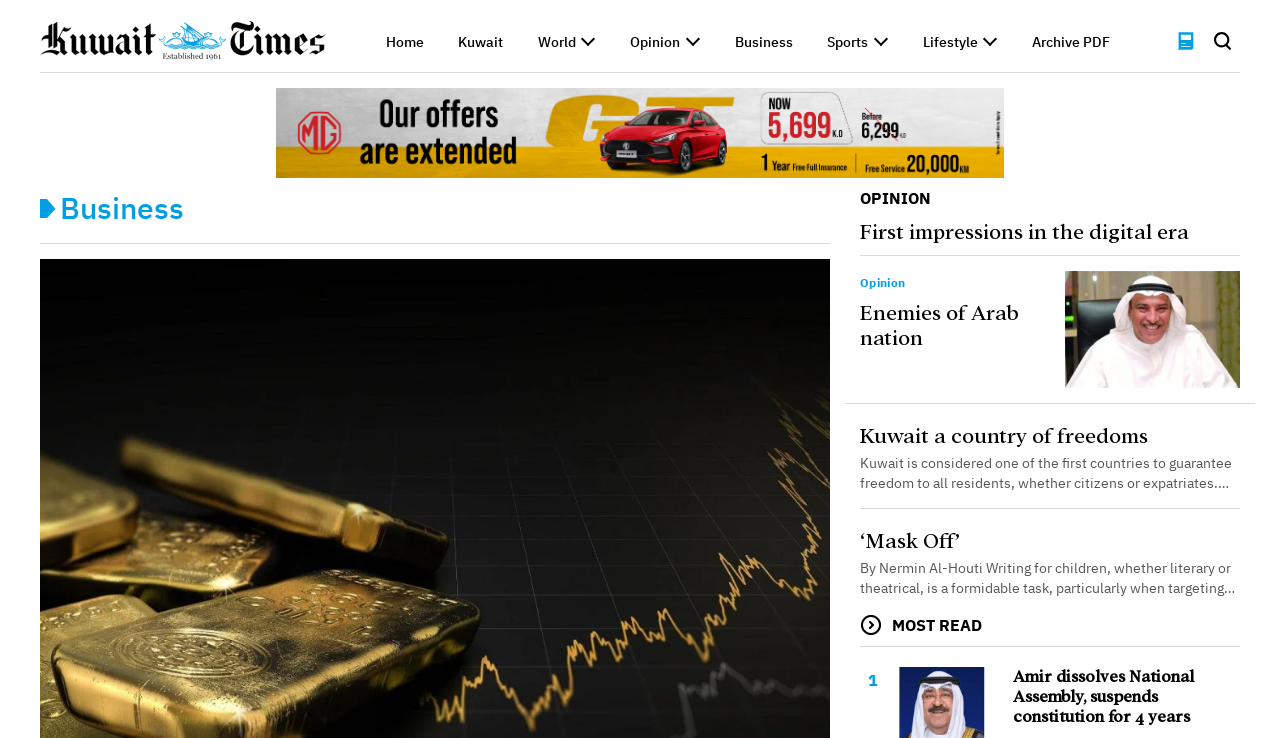Give a detailed overview of the webpage's appearance and contents.

The webpage is a news website with a focus on business and opinion articles. At the top, there is a logo and a navigation menu with links to various sections, including Home, Kuwait, World, Middle East, and more. Below the navigation menu, there is a search bar with a search button and a close button.

The main content area is divided into several sections. On the left, there is a column with links to various news categories, including Business, Sports, Lifestyle, and Archive PDF. On the right, there is a column with a banner ad at the top, followed by a series of news articles.

The news articles are presented in a list format, with each article featuring a headline, a brief summary, and a link to read more. The articles are categorized by section, with Business and Opinion articles prominently displayed. Some articles have images accompanying them, while others do not.

One of the articles is highlighted, with a longer summary and a larger font size. This article appears to be a featured article, with a title "The role of gold in times of crises" and a brief summary of the article's content.

At the bottom of the page, there is a section labeled "MOST READ" with a link to a popular article. There is also a small arrow icon and a link to another article.

Overall, the webpage is well-organized and easy to navigate, with a clear focus on presenting news and opinion articles to the reader.